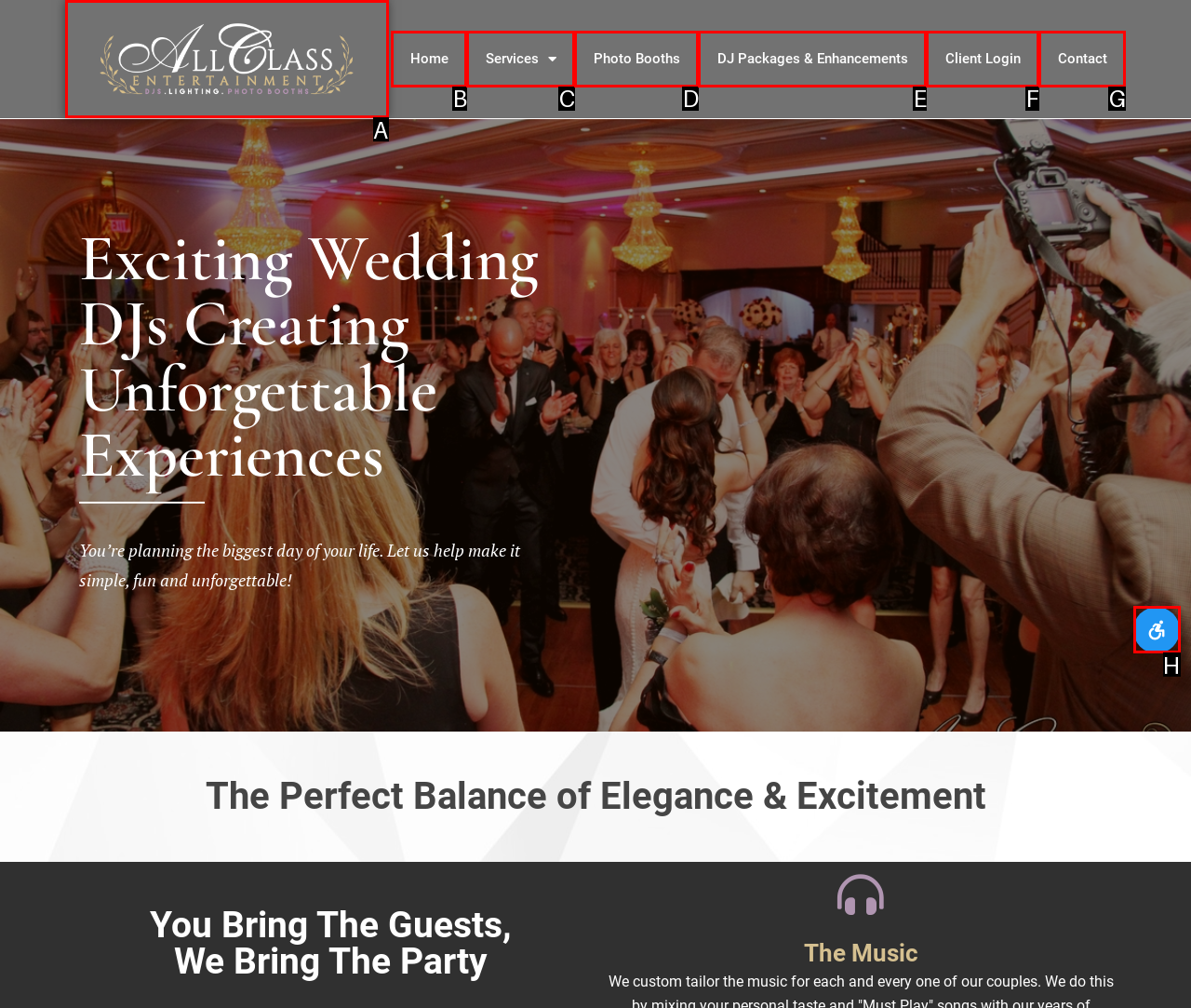Select the letter of the UI element you need to click to complete this task: Open the accessibility panel.

H